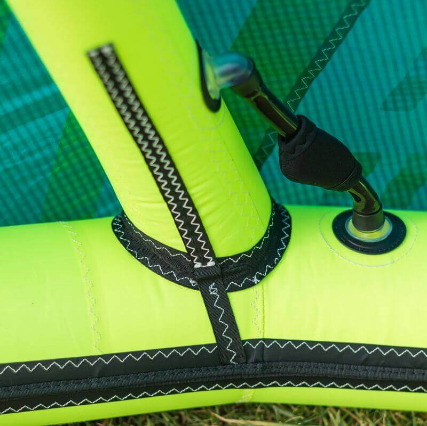Answer briefly with one word or phrase:
What is the Spleene HAZE model designed for?

7m freeride performance